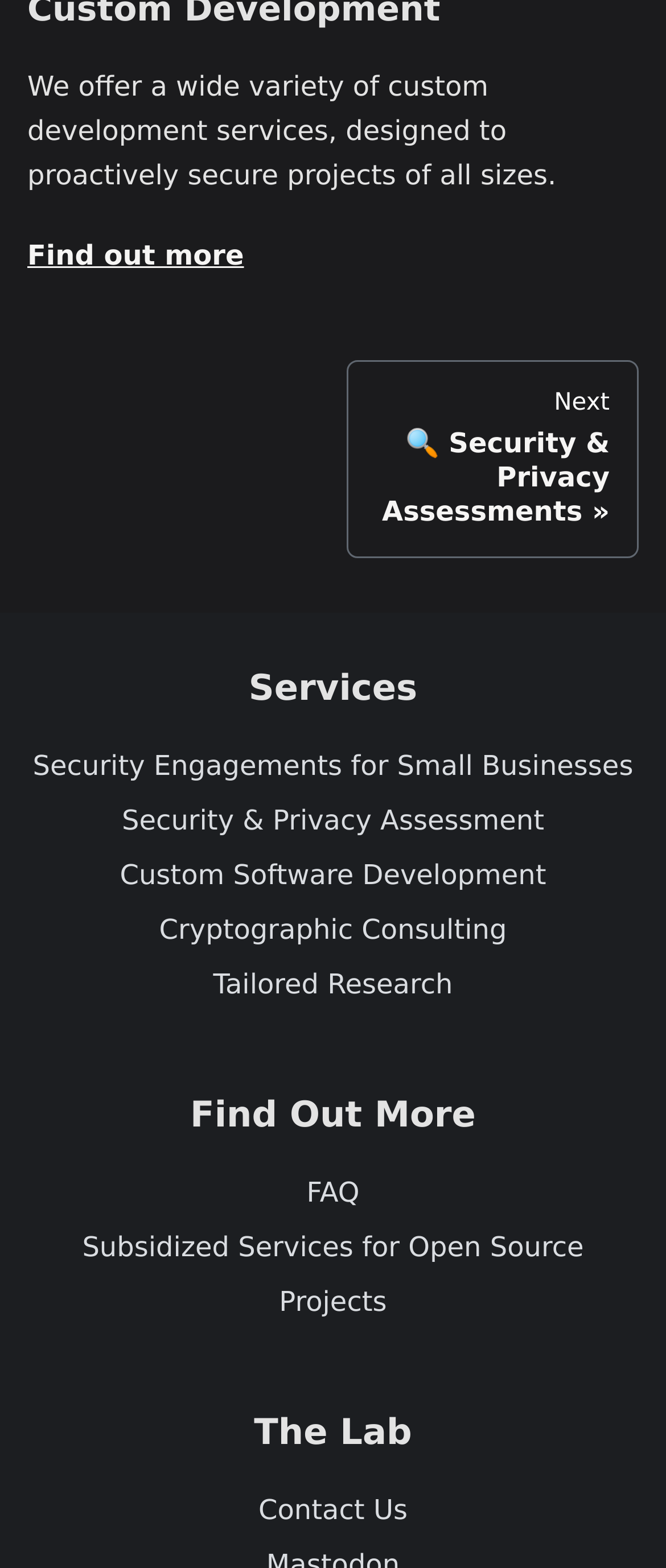How many links are available under 'Services'?
Based on the image, provide your answer in one word or phrase.

6